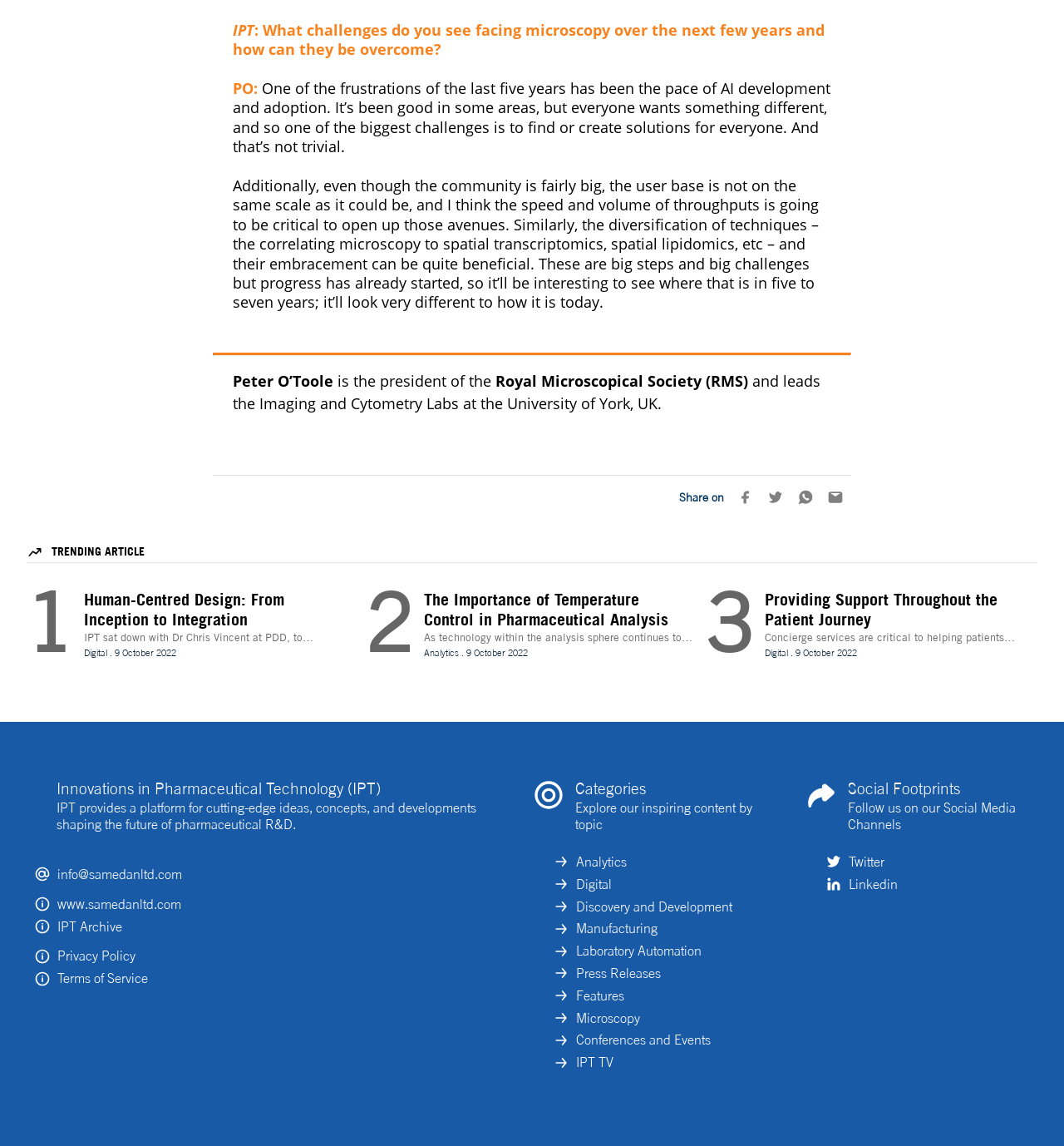What is the purpose of IPT according to the webpage?
Answer the question with a single word or phrase derived from the image.

Platform for cutting-edge ideas